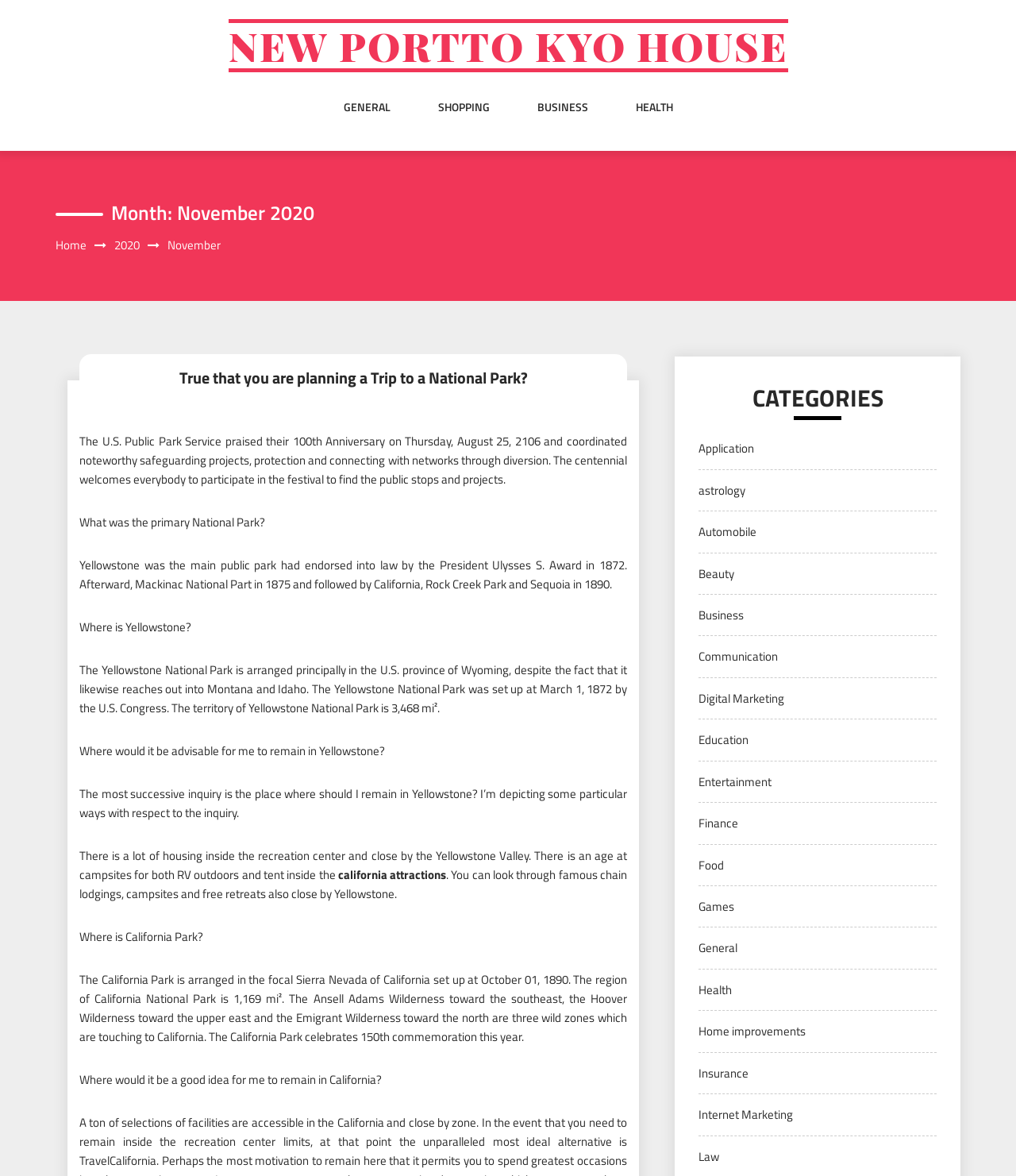Identify the webpage's primary heading and generate its text.

NEW PORTTO KYO HOUSE